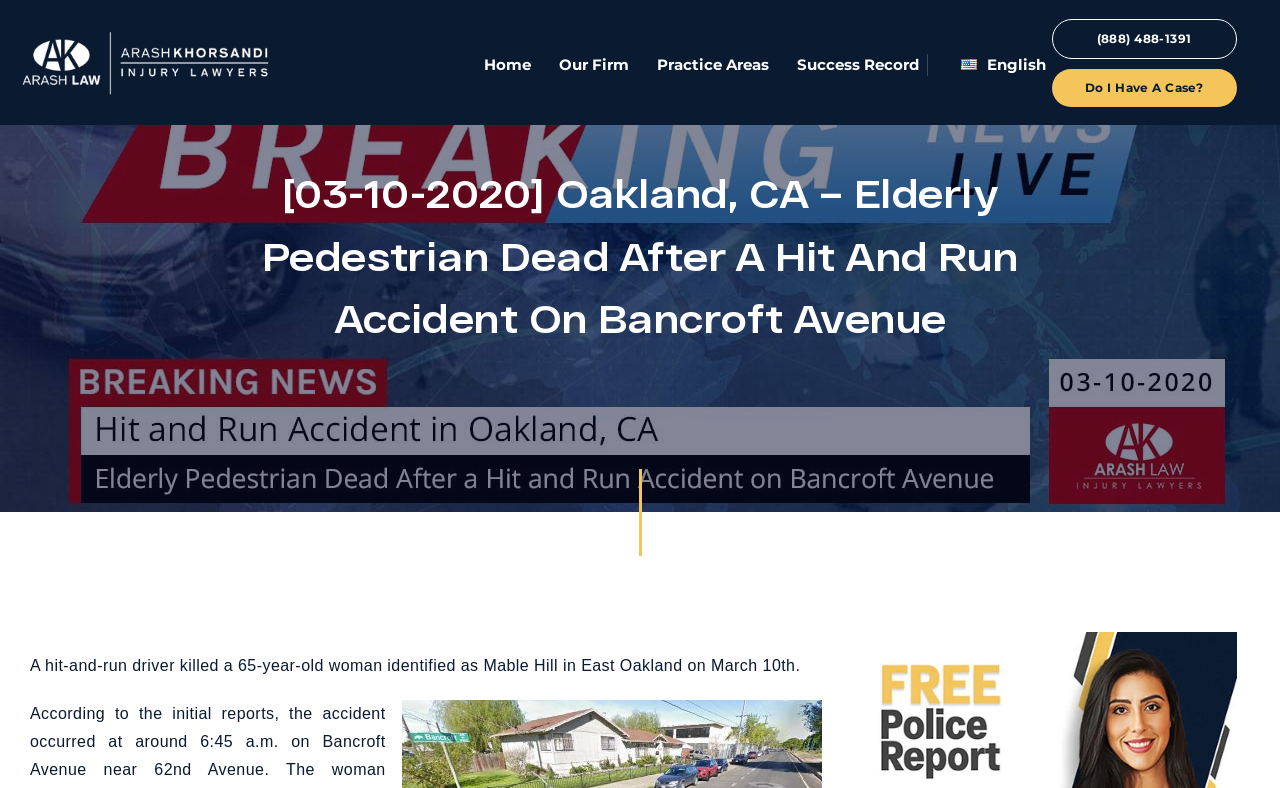What is the location of the accident?
Answer the question in as much detail as possible.

I found this answer by reading the text description of the StaticText element, which states 'A hit-and-run driver killed a 65-year-old woman identified as Mable Hill in East Oakland on March 10th.'.